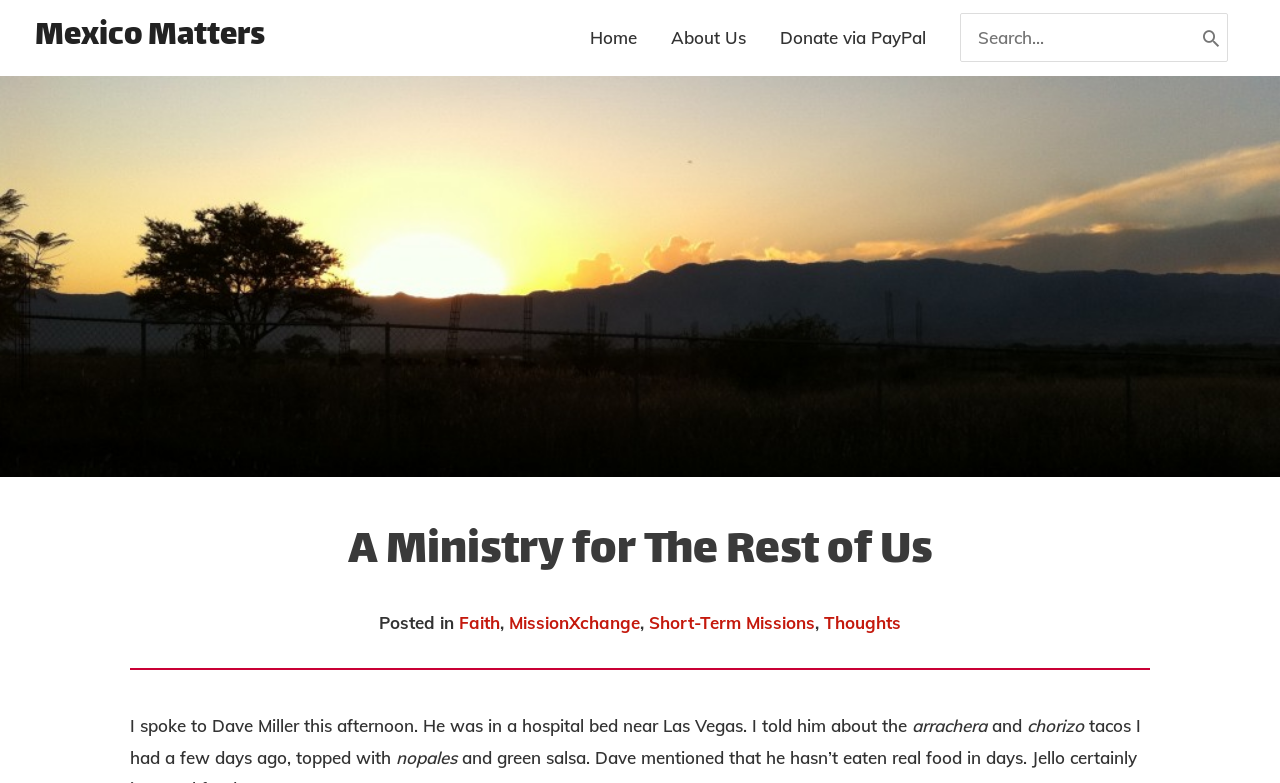Give a one-word or short phrase answer to the question: 
What type of food is mentioned in the post?

tacos, arrachera, chorizo, nopales